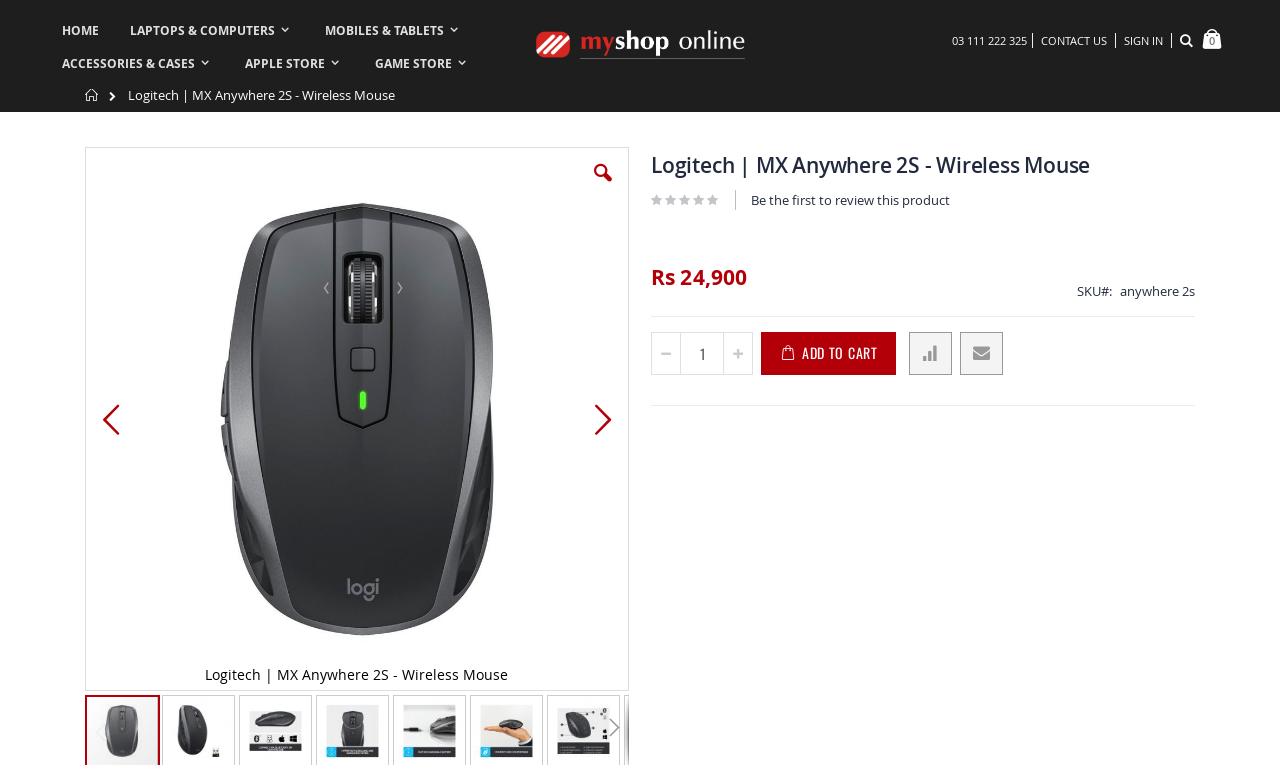Please indicate the bounding box coordinates for the clickable area to complete the following task: "Click on the 'Top Investment' link". The coordinates should be specified as four float numbers between 0 and 1, i.e., [left, top, right, bottom].

None